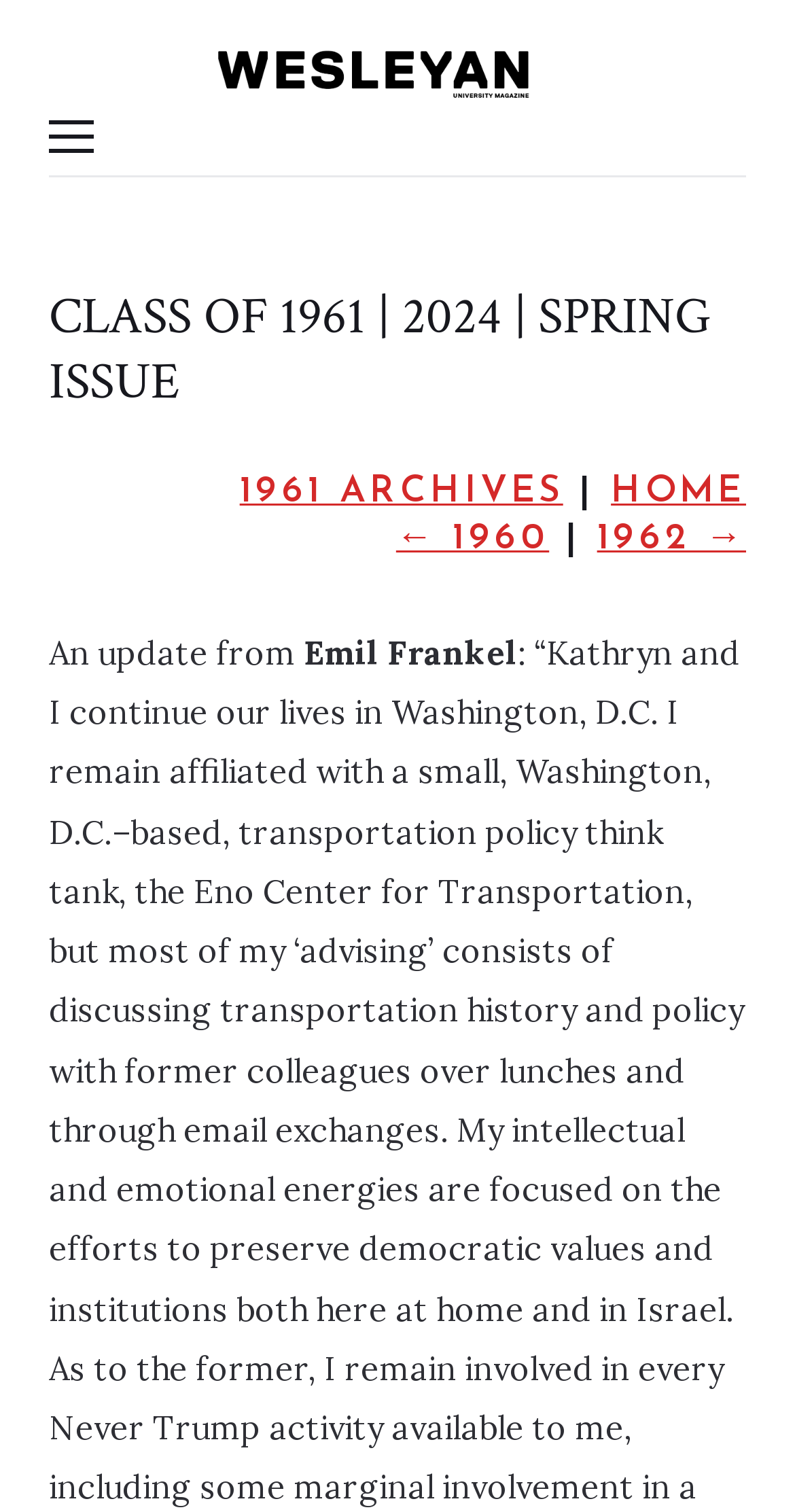Find the bounding box coordinates of the UI element according to this description: "parent_node: WESLEYAN MAGAZINE CLASSNOTES".

[0.265, 0.027, 0.673, 0.07]